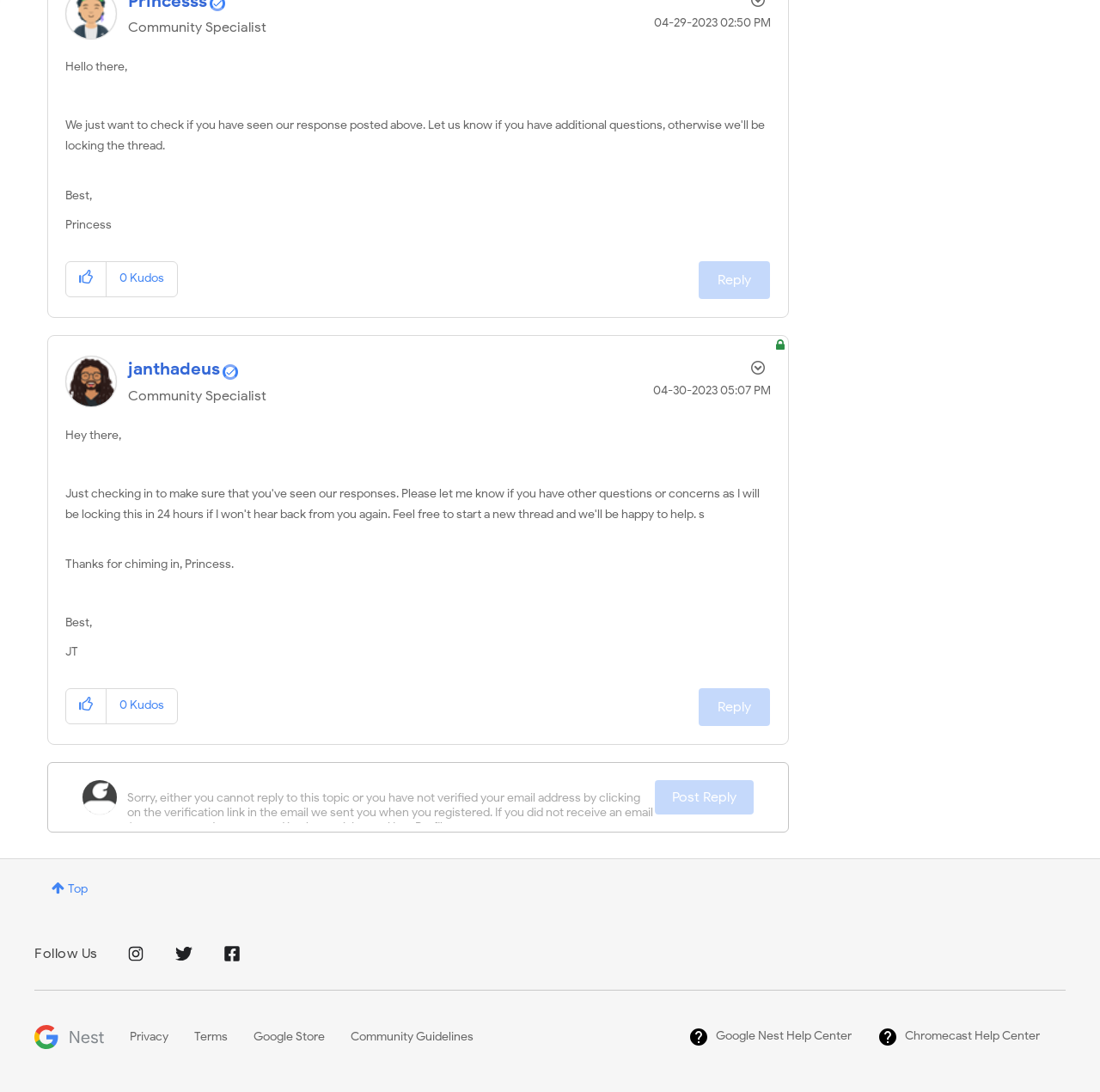Refer to the element description alt="MadeByGoogle on Instagram" and identify the corresponding bounding box in the screenshot. Format the coordinates as (top-left x, top-left y, bottom-right x, bottom-right y) with values in the range of 0 to 1.

[0.114, 0.864, 0.132, 0.882]